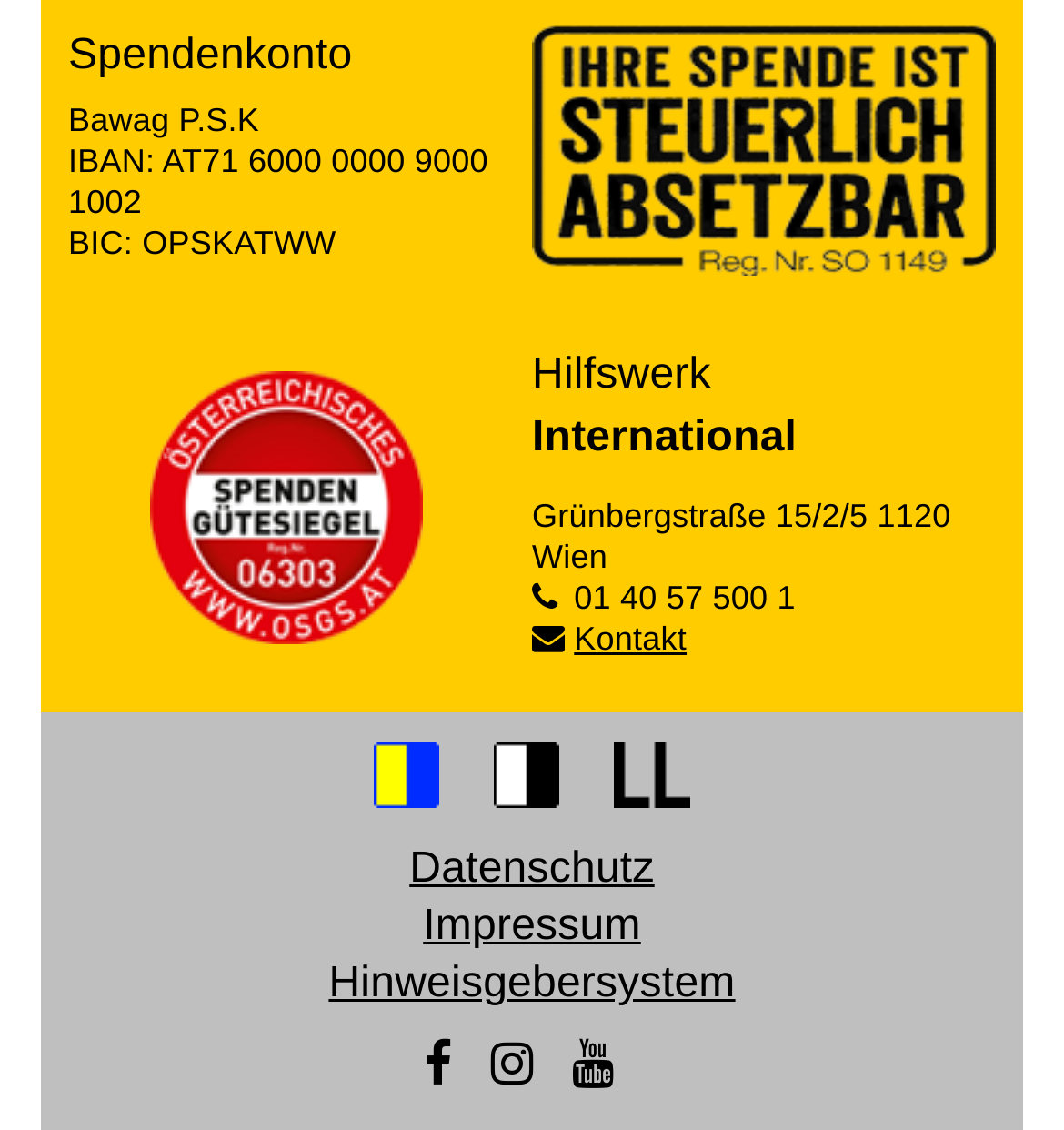Identify the bounding box coordinates of the region I need to click to complete this instruction: "Switch to high contrast mode".

[0.352, 0.668, 0.452, 0.701]